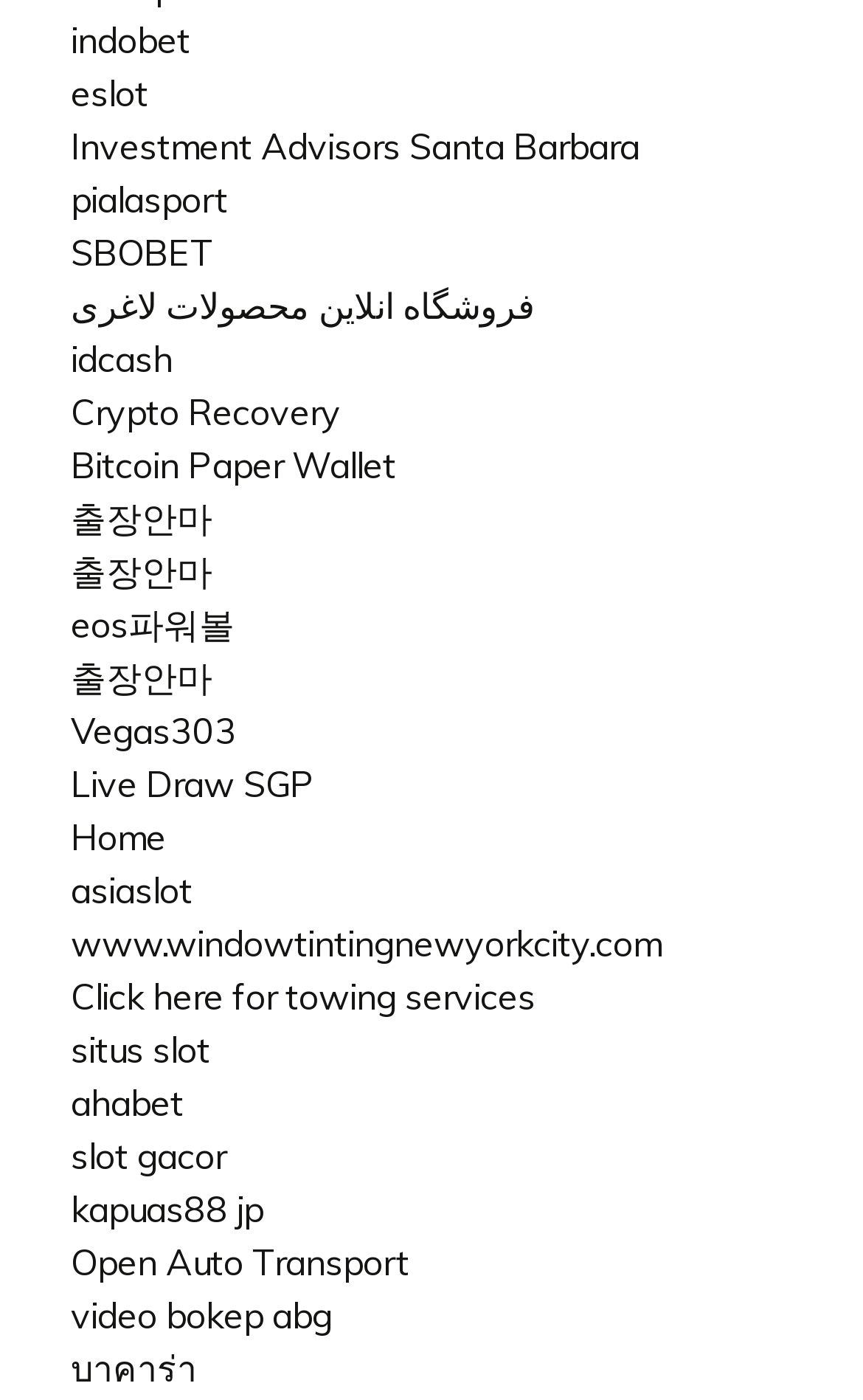Is there a link related to cryptocurrency?
Give a thorough and detailed response to the question.

I found that there is a link 'Crypto Recovery' and another link 'Bitcoin Paper Wallet', which suggests that the webpage may be related to cryptocurrency or blockchain technology.